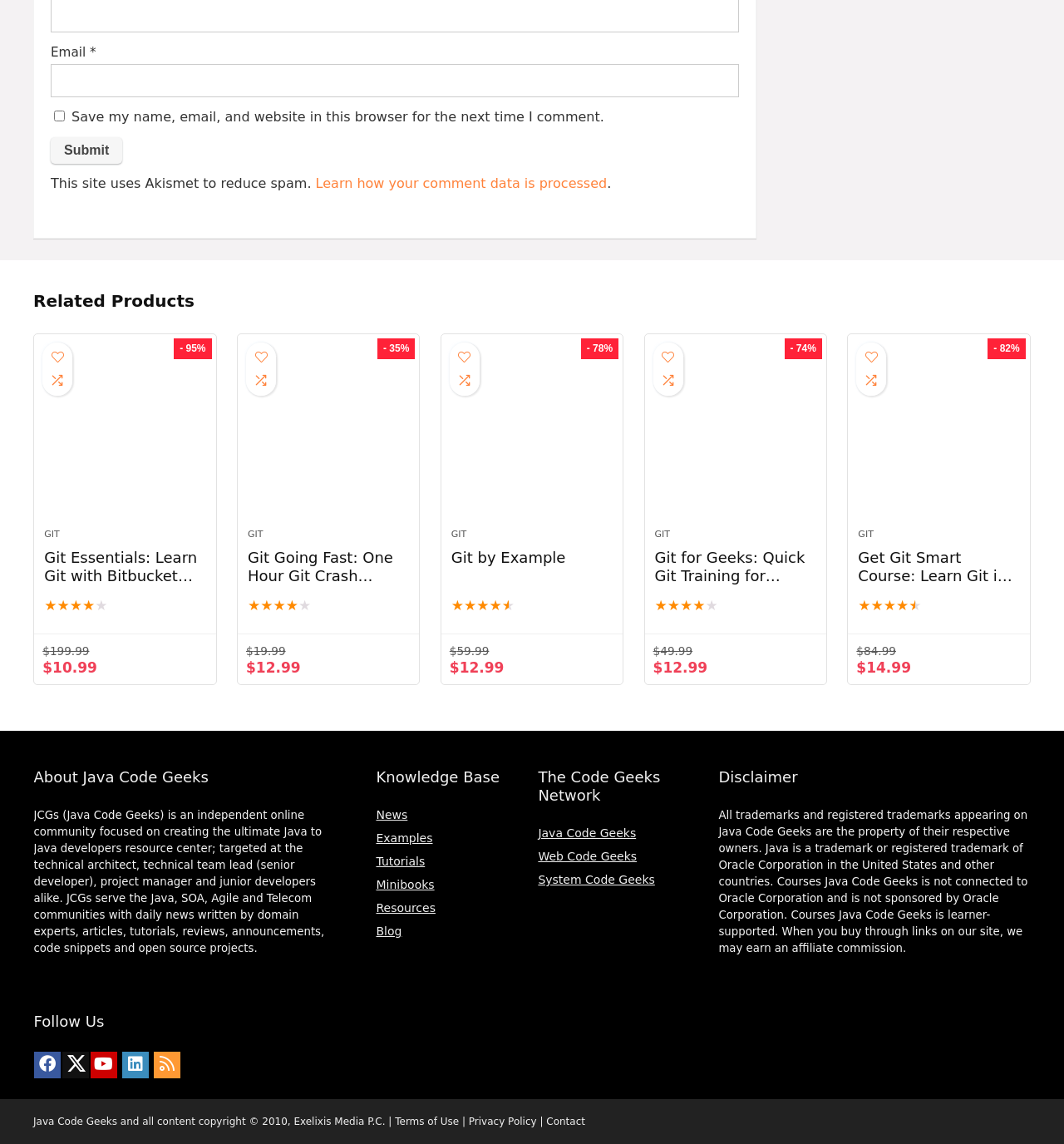Respond to the following query with just one word or a short phrase: 
What is the purpose of the checkbox?

Save user data